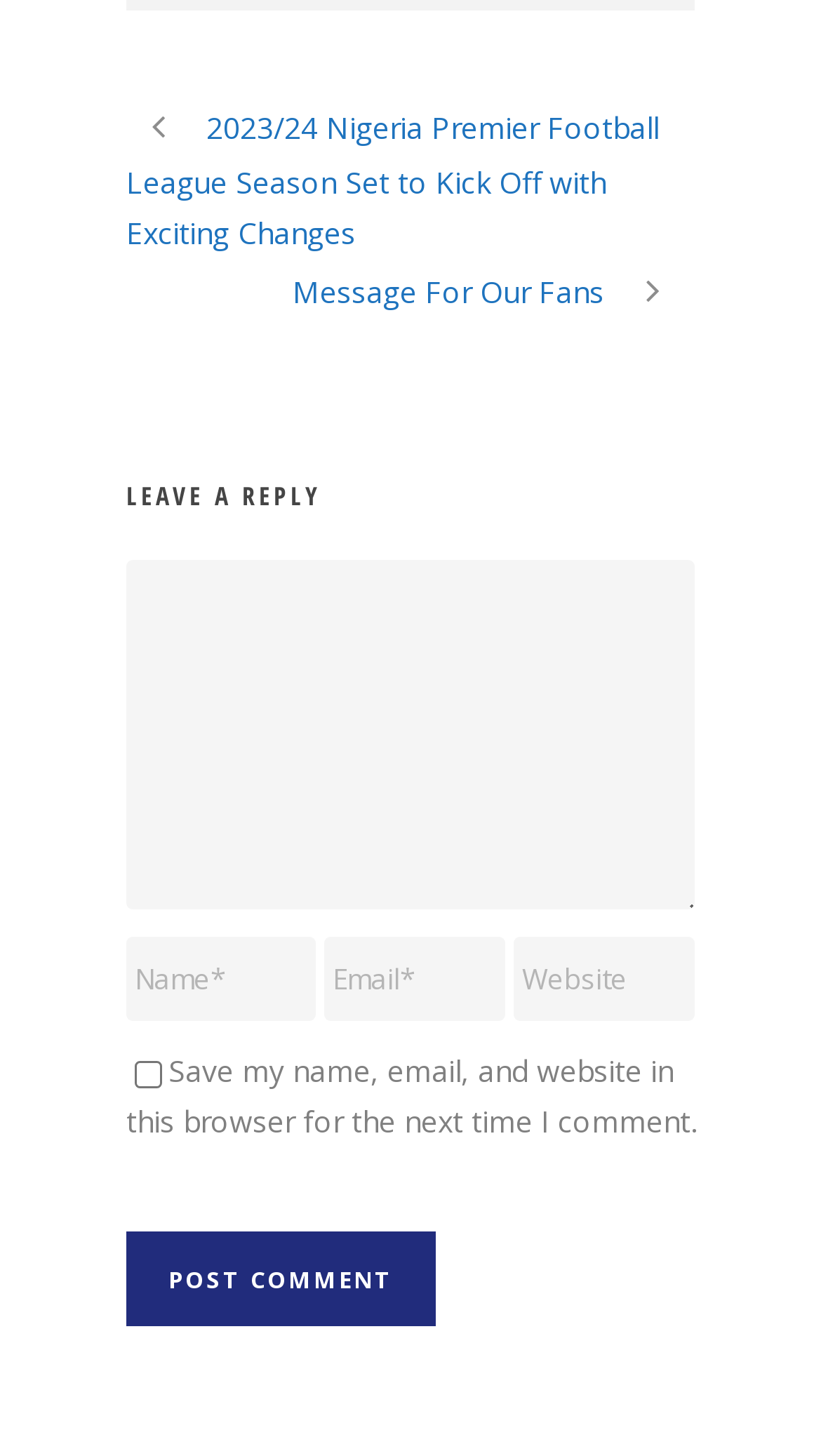Refer to the image and provide an in-depth answer to the question:
What is the purpose of the checkbox?

I analyzed the checkbox element and its corresponding static text, which says 'Save my name, email, and website in this browser for the next time I comment.' This indicates that the purpose of the checkbox is to save the commenter's information for future use.